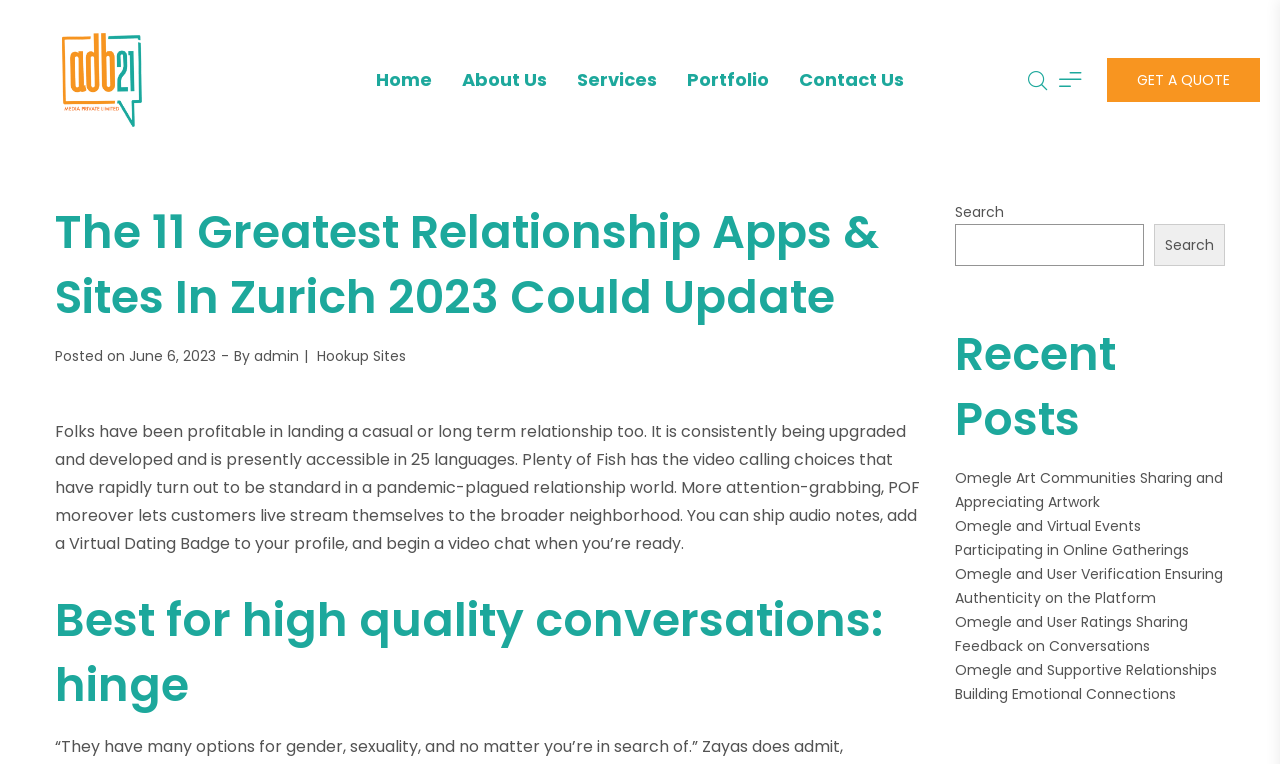Please identify the bounding box coordinates of the area I need to click to accomplish the following instruction: "Click the About Us link".

[0.349, 0.0, 0.439, 0.209]